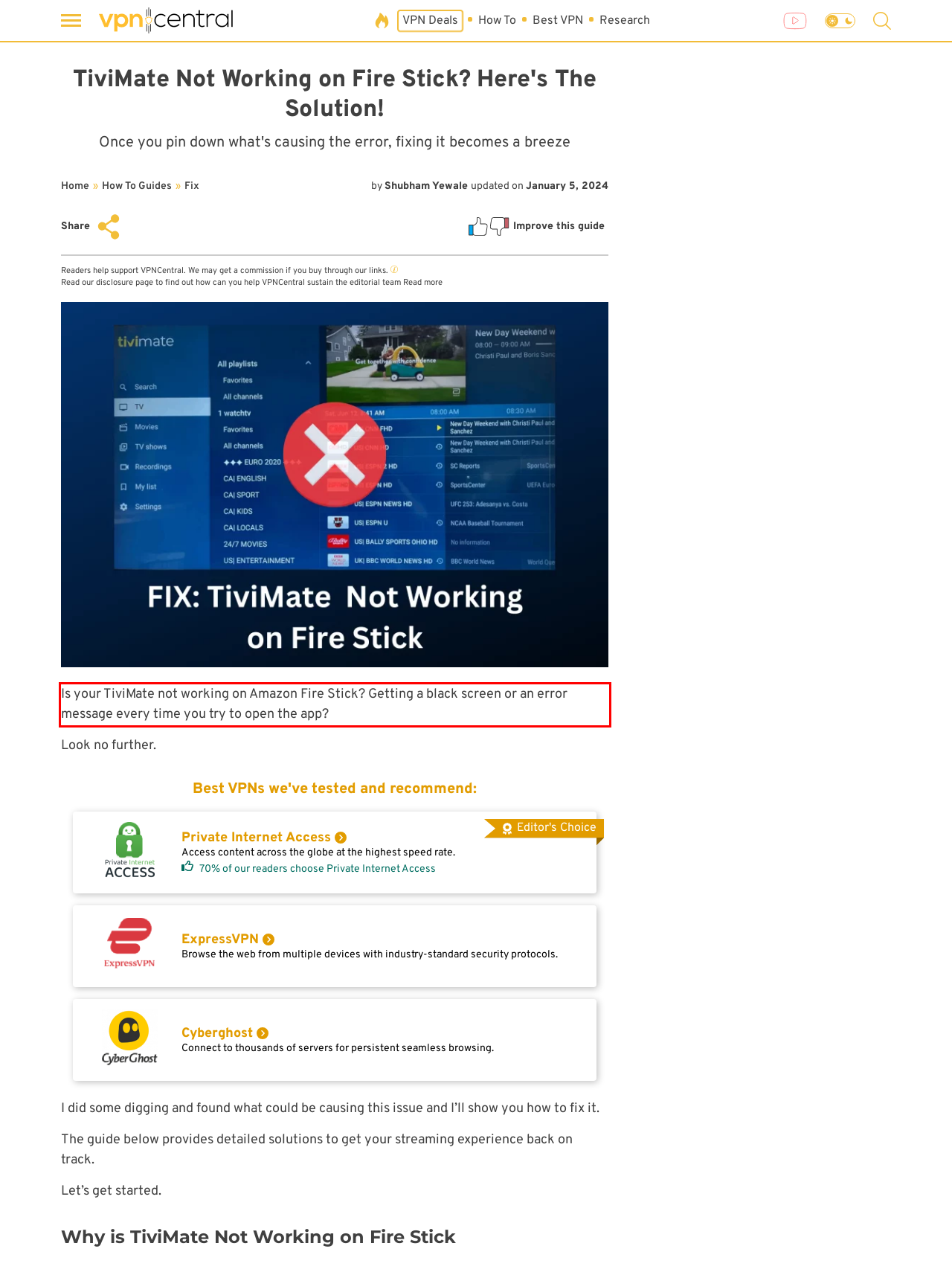You are presented with a screenshot containing a red rectangle. Extract the text found inside this red bounding box.

Is your TiviMate not working on Amazon Fire Stick? Getting a black screen or an error message every time you try to open the app?